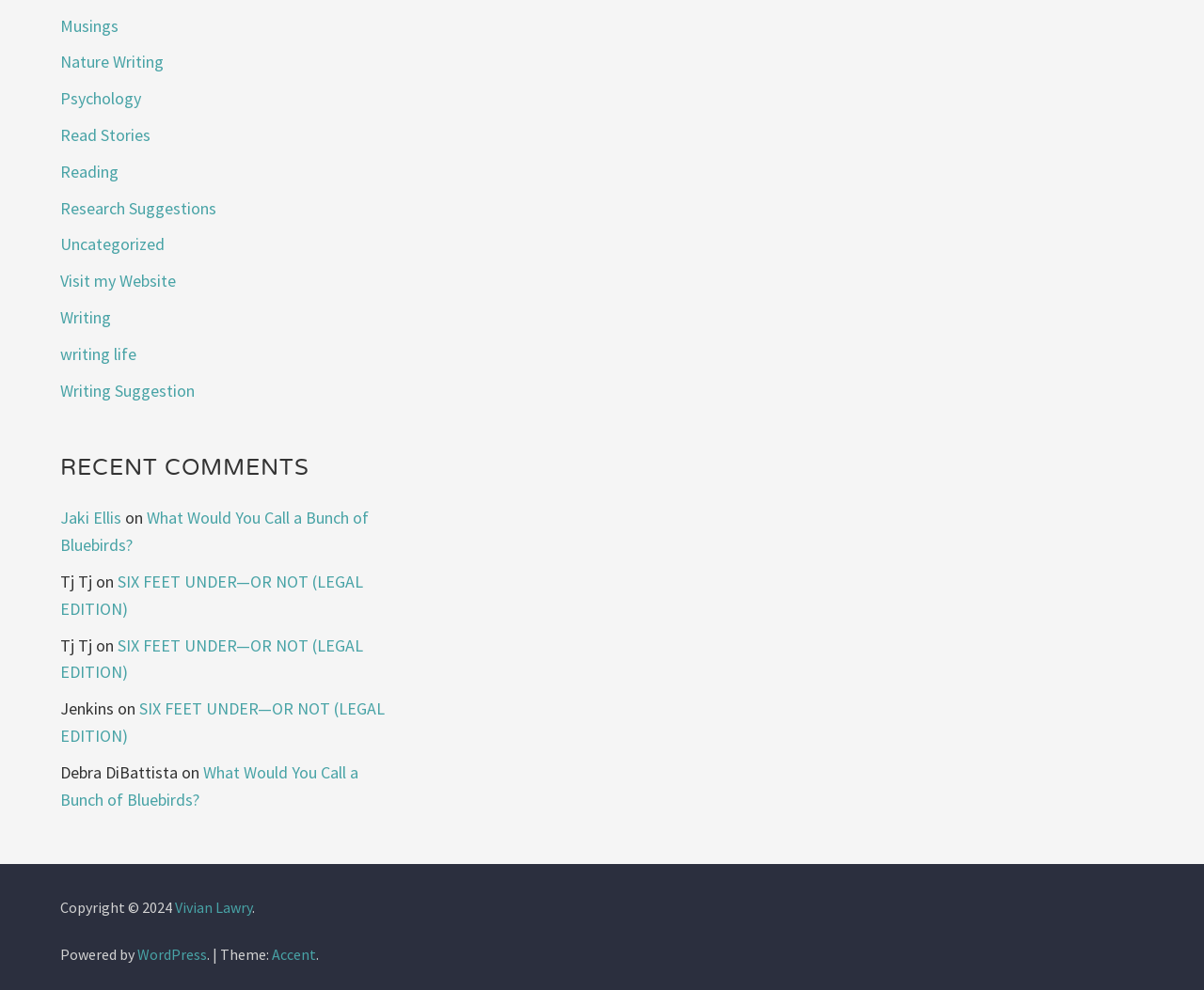Determine the bounding box coordinates in the format (top-left x, top-left y, bottom-right x, bottom-right y). Ensure all values are floating point numbers between 0 and 1. Identify the bounding box of the UI element described by: Visit my Website

[0.05, 0.273, 0.146, 0.295]